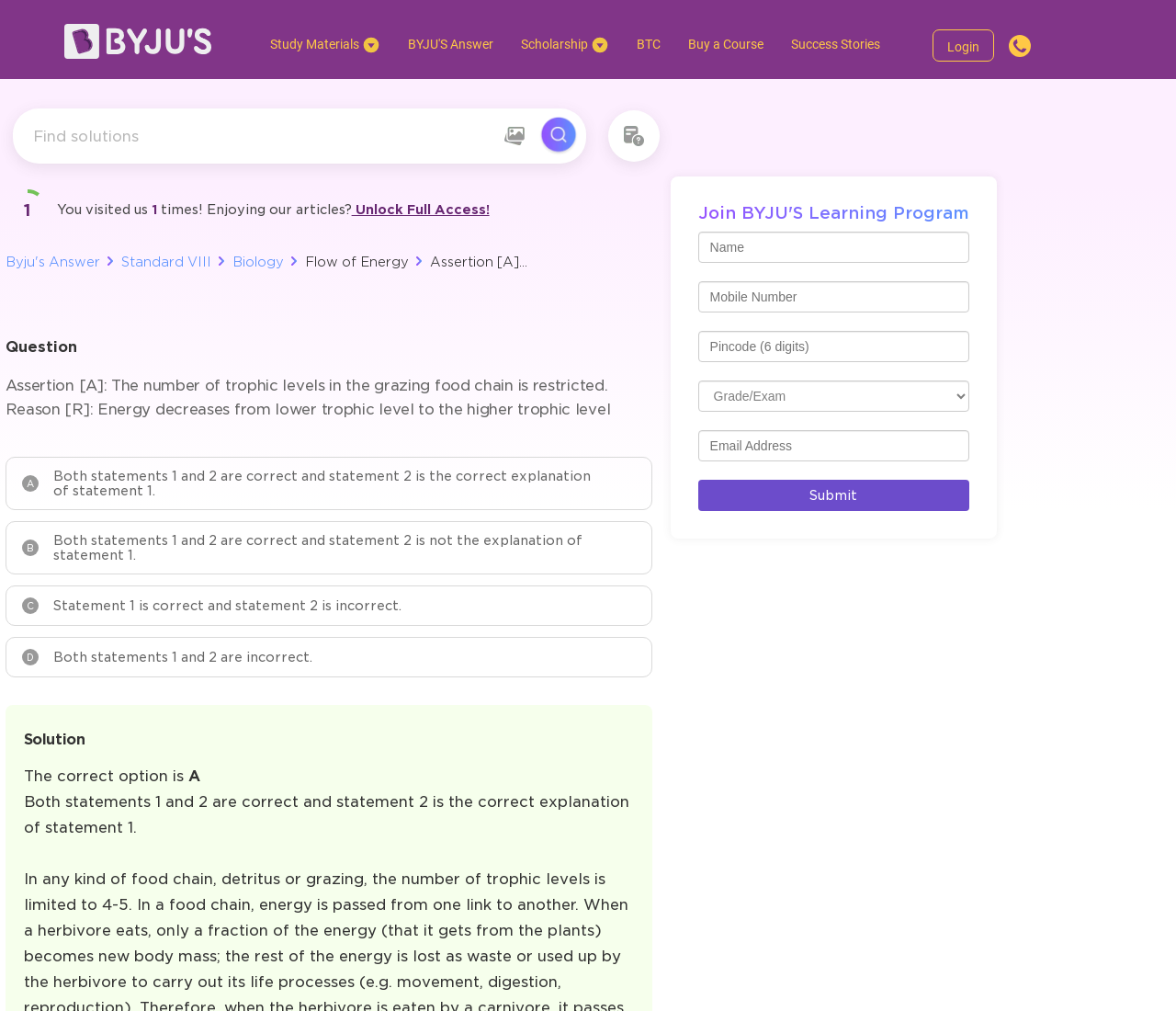What is the purpose of the 'SearchIcon' and 'CameraIcon' images?
Give a comprehensive and detailed explanation for the question.

The purpose of the 'SearchIcon' and 'CameraIcon' images is to facilitate search and upload functionality, as they are commonly used icons for these purposes and are placed next to the 'Find solutions' textbox.